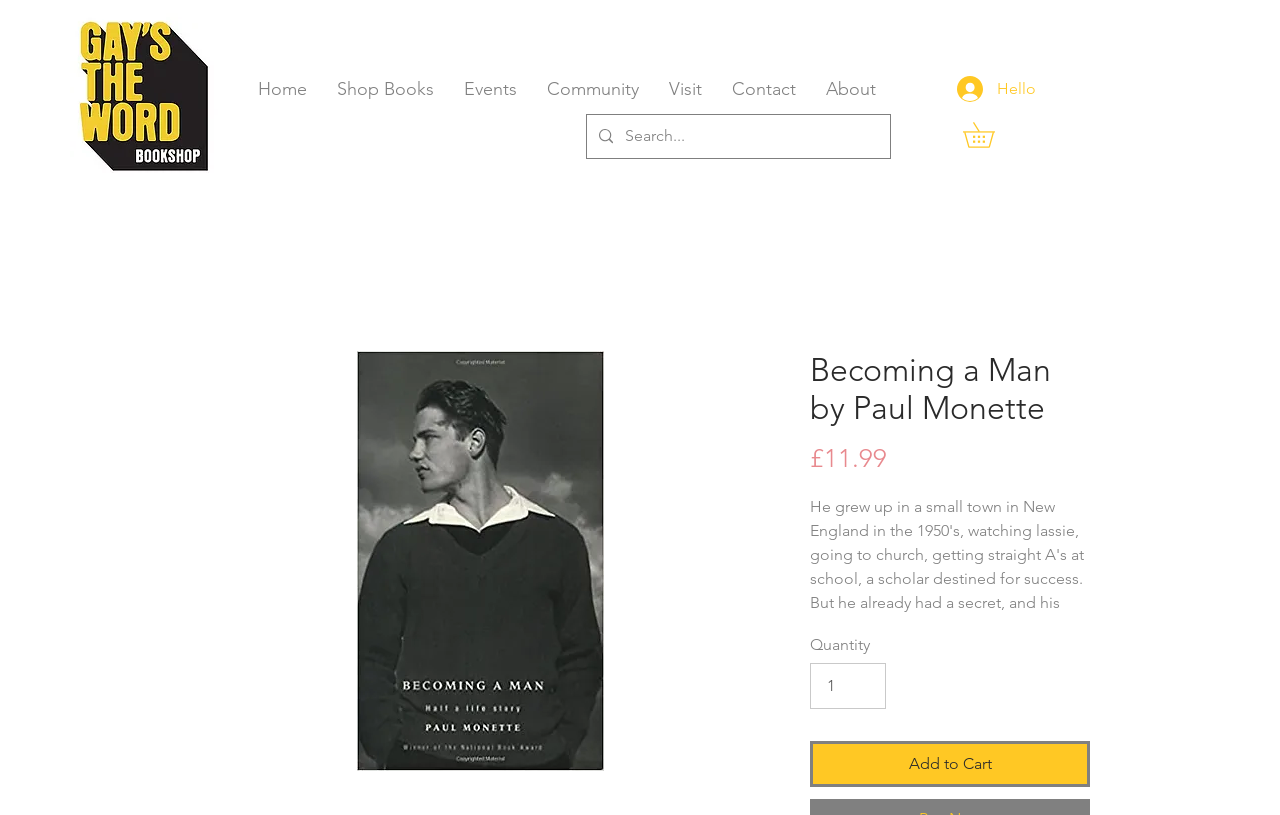Determine the bounding box coordinates for the HTML element mentioned in the following description: "input value="1" aria-label="Quantity" value="1"". The coordinates should be a list of four floats ranging from 0 to 1, represented as [left, top, right, bottom].

[0.633, 0.813, 0.692, 0.87]